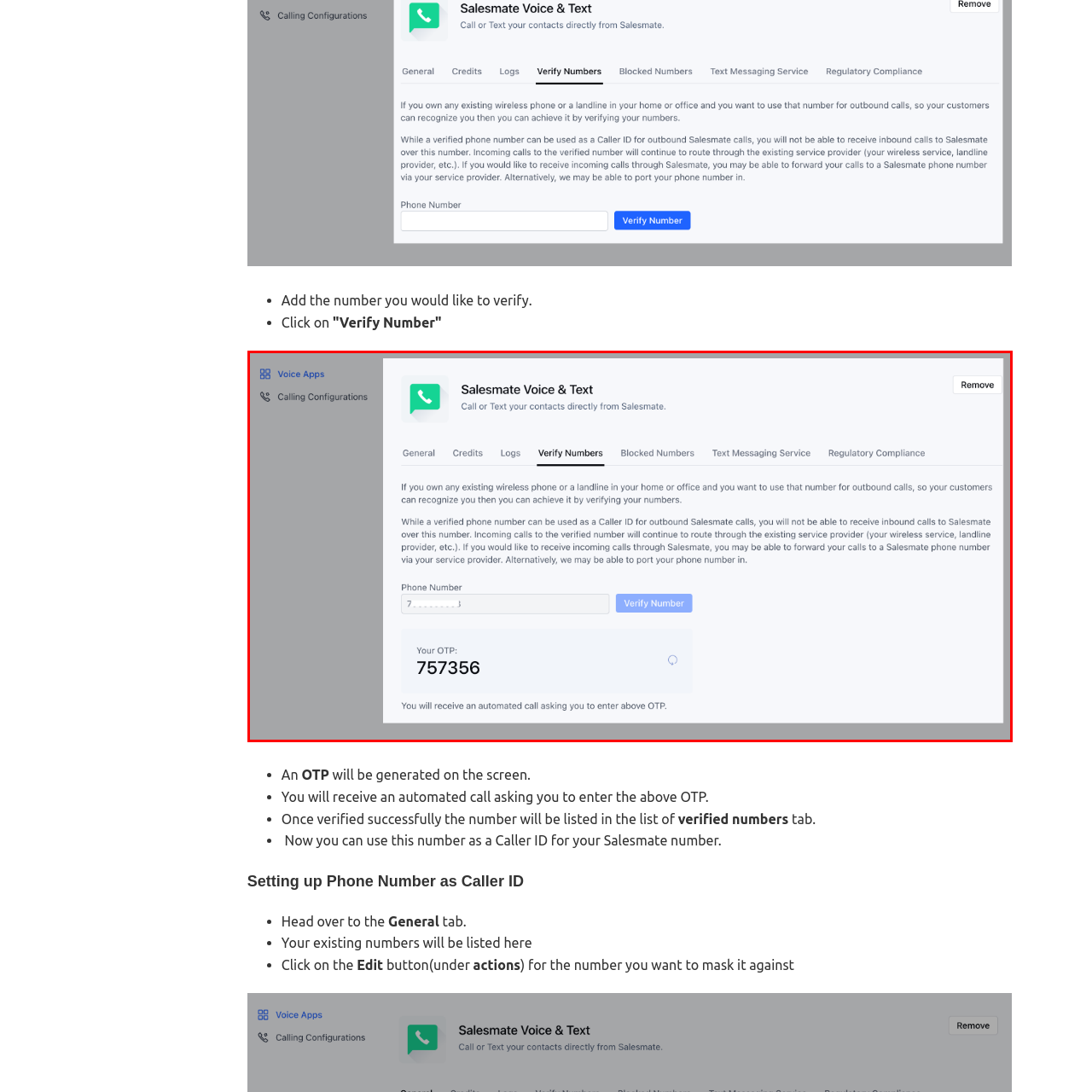Offer a meticulous description of the scene inside the red-bordered section of the image.

The image depicts a user interface for the "Salesmate Voice & Text" application, specifically focusing on the "Verify Numbers" section. This screen allows users to verify an existing phone number for use as a Caller ID in outbound Salesmate calls. 

At the top of the interface, there is a title that reads "Salesmate Voice & Text," accompanied by options for managing calls and texts directly. Below the title, a clear instruction highlights that users can achieve recognition by verifying their numbers. The instructions indicate that while a verified phone number can serve as a Caller ID, it will not receive inbound calls routed through Salesmate.

The interface includes a form where users can enter their phone number and a prominent "Verify Number" button for initiation. A section labeled "Your OTP" displays a one-time password (in this case, "757356") that users must enter after receiving an automated call to complete the verification process. 

Finally, beneath the OTP section, a message reassures users that they will receive an automated call asking them to enter the OTP, completing the verification process to enable their number for outbound calls efficiently.